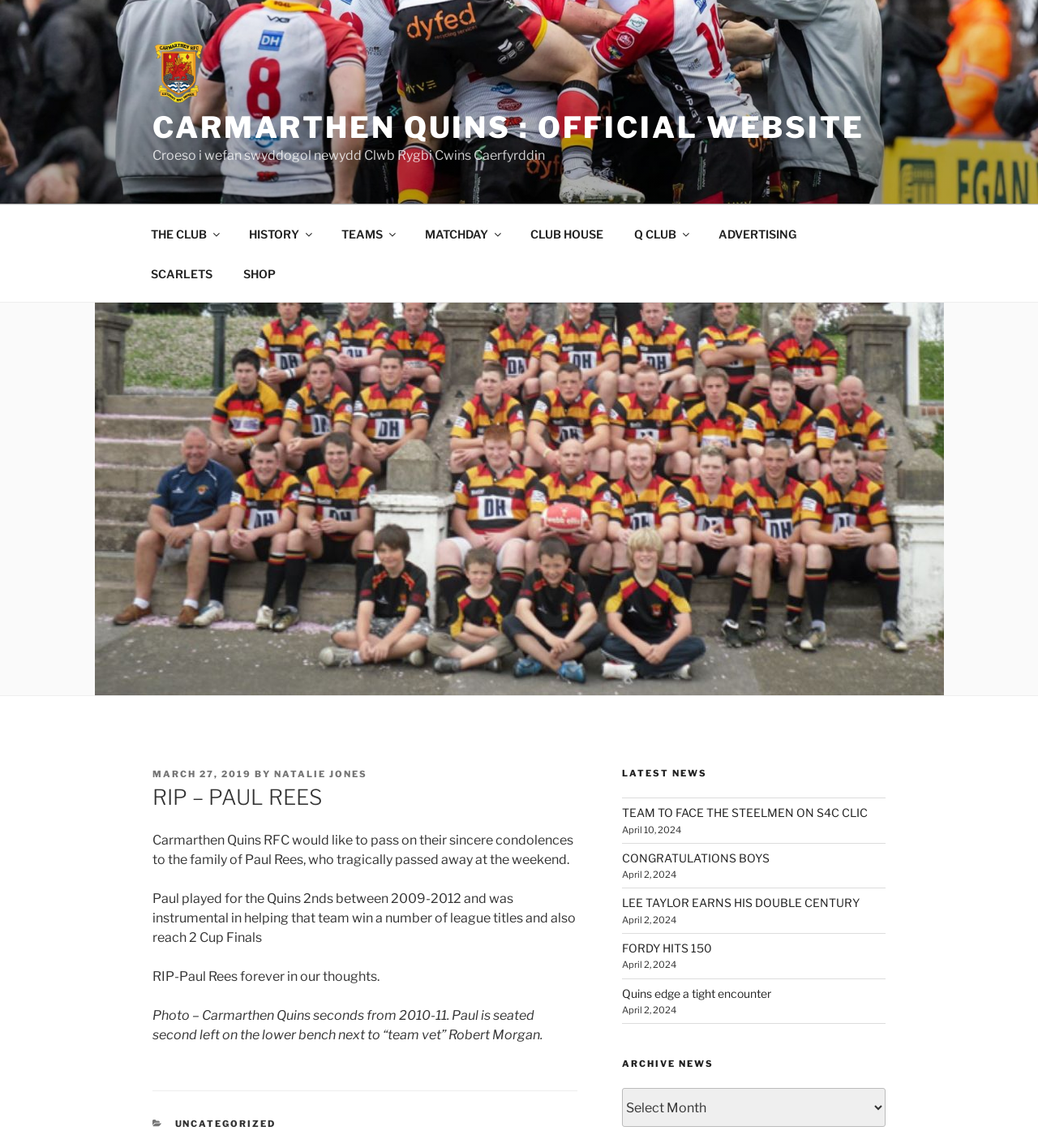Answer briefly with one word or phrase:
What is the name of the rugby club?

Carmarthen Quins